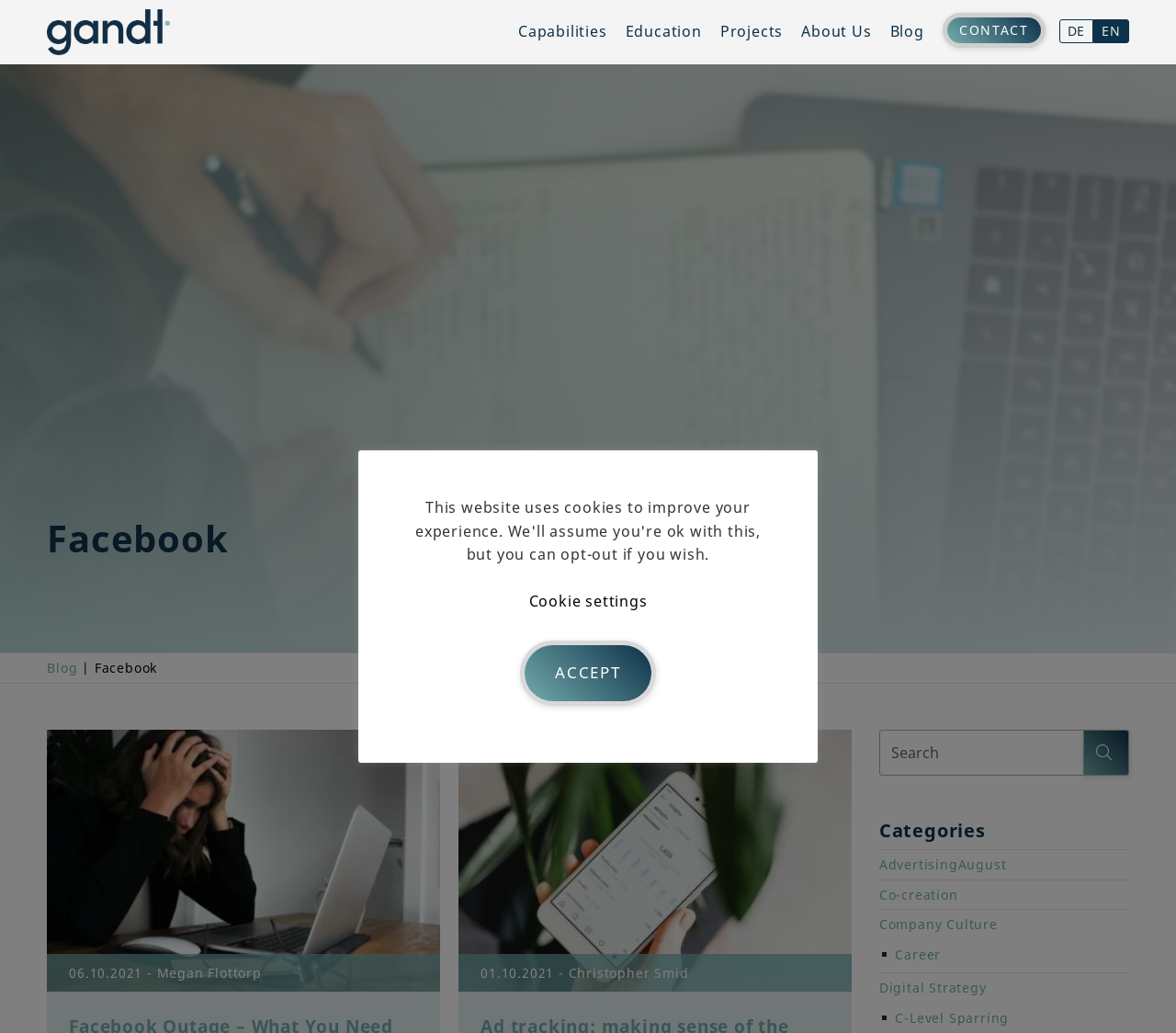Give a detailed account of the webpage.

The webpage is about GANDT Ventures, a Swiss digital strategy consultancy, and specifically focuses on Facebook-related blog posts. At the top left, there is a logo image and a link to the homepage. On the top right, there are links to contact information, language options (DE and EN), and a search bar with a magnifying glass button.

Below the top section, there is a heading that reads "Facebook" and a link to the blog section. Next to the heading, there is a static text that says "| Facebook". Below this section, there are two figures with images, one related to a Facebook outage and the other related to ad tracking.

On the right side of the page, there is a section with categories, including links to topics such as Advertising, Co-creation, Company Culture, Career, Digital Strategy, and C-Level Sparring. Each category is marked with a list marker (■).

At the bottom of the page, there are two buttons, one for cookie settings and another to accept cookies.